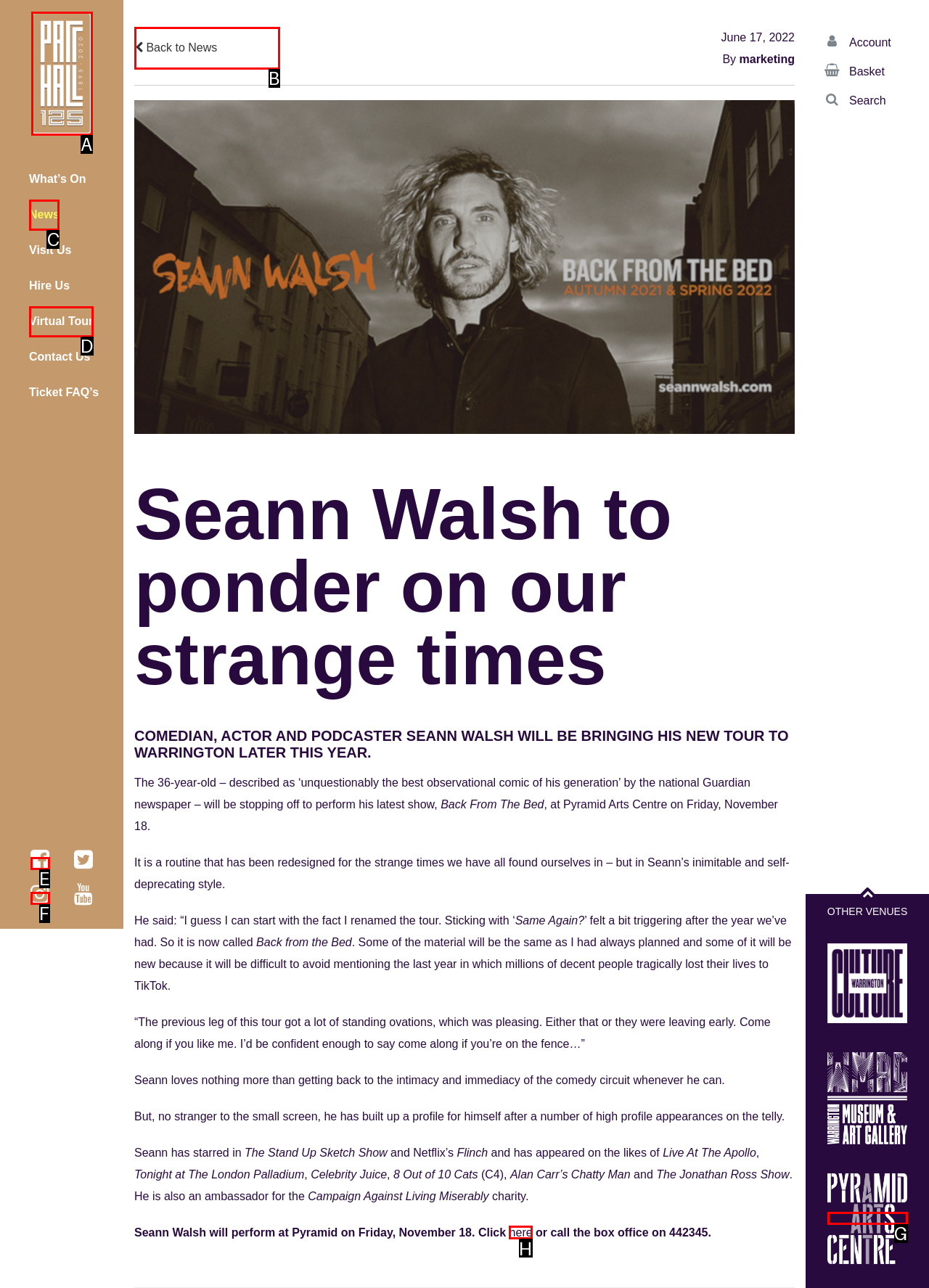Indicate which UI element needs to be clicked to fulfill the task: Search for something
Answer with the letter of the chosen option from the available choices directly.

None